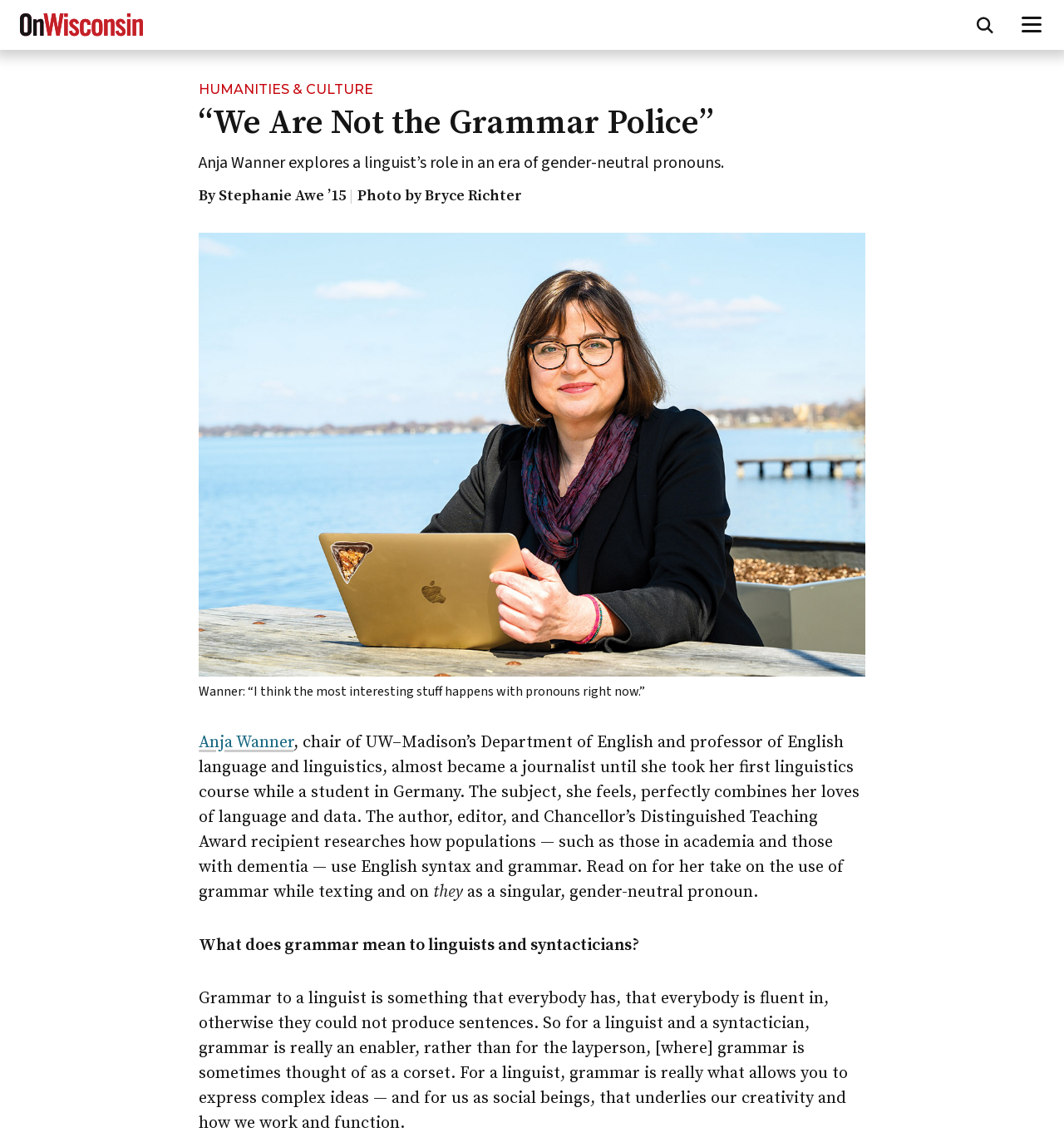What is the topic of the article?
Please ensure your answer is as detailed and informative as possible.

I found the answer by reading the headings and text of the article. The headings mention 'gender-neutral pronouns' and the text discusses Anja Wanner's views on the topic, suggesting that it is the main topic of the article.